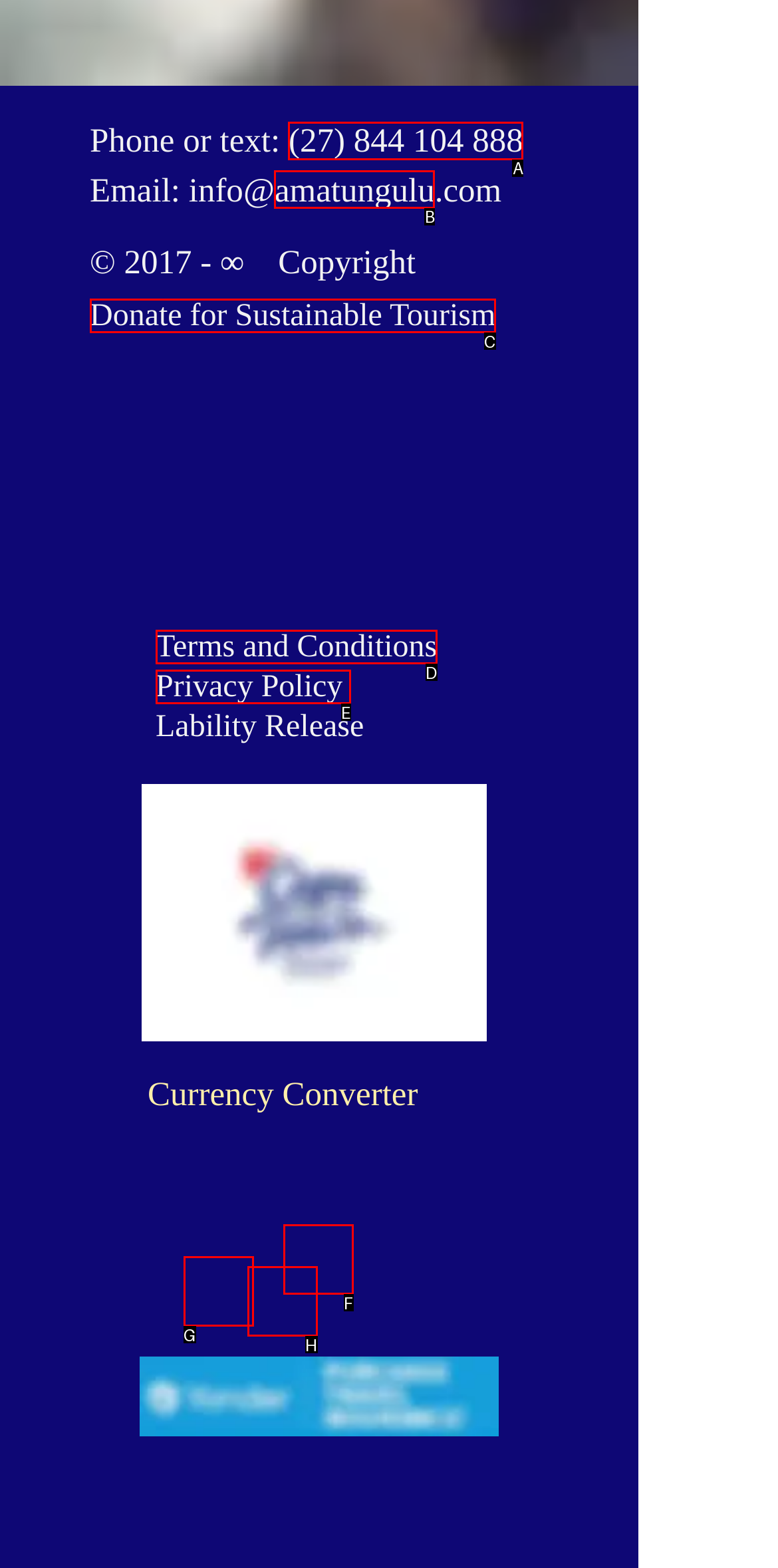Which option best describes: Terms and Conditions
Respond with the letter of the appropriate choice.

D